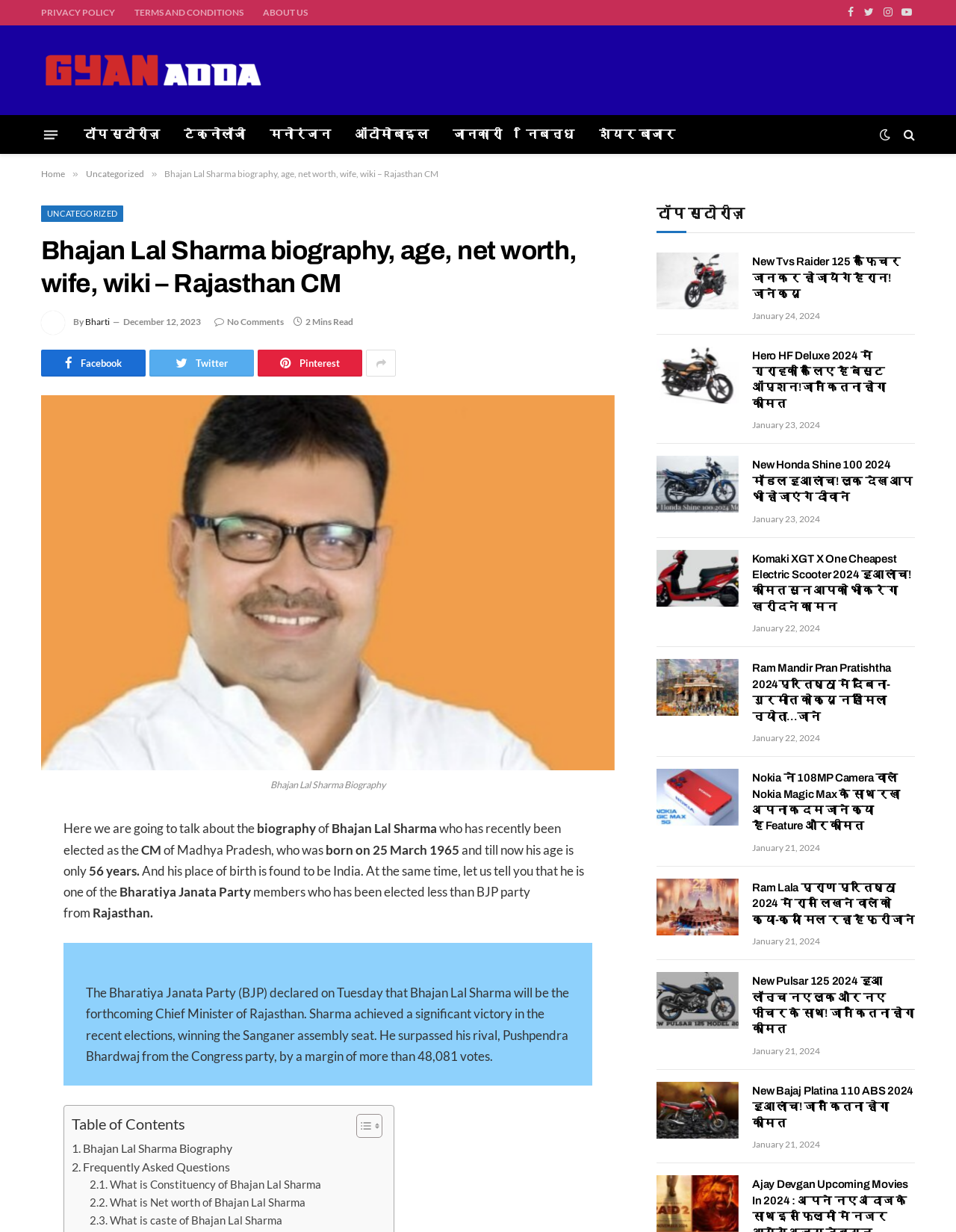What is the name of the party Bhajan Lal Sharma belongs to?
From the screenshot, provide a brief answer in one word or phrase.

Bharatiya Janata Party